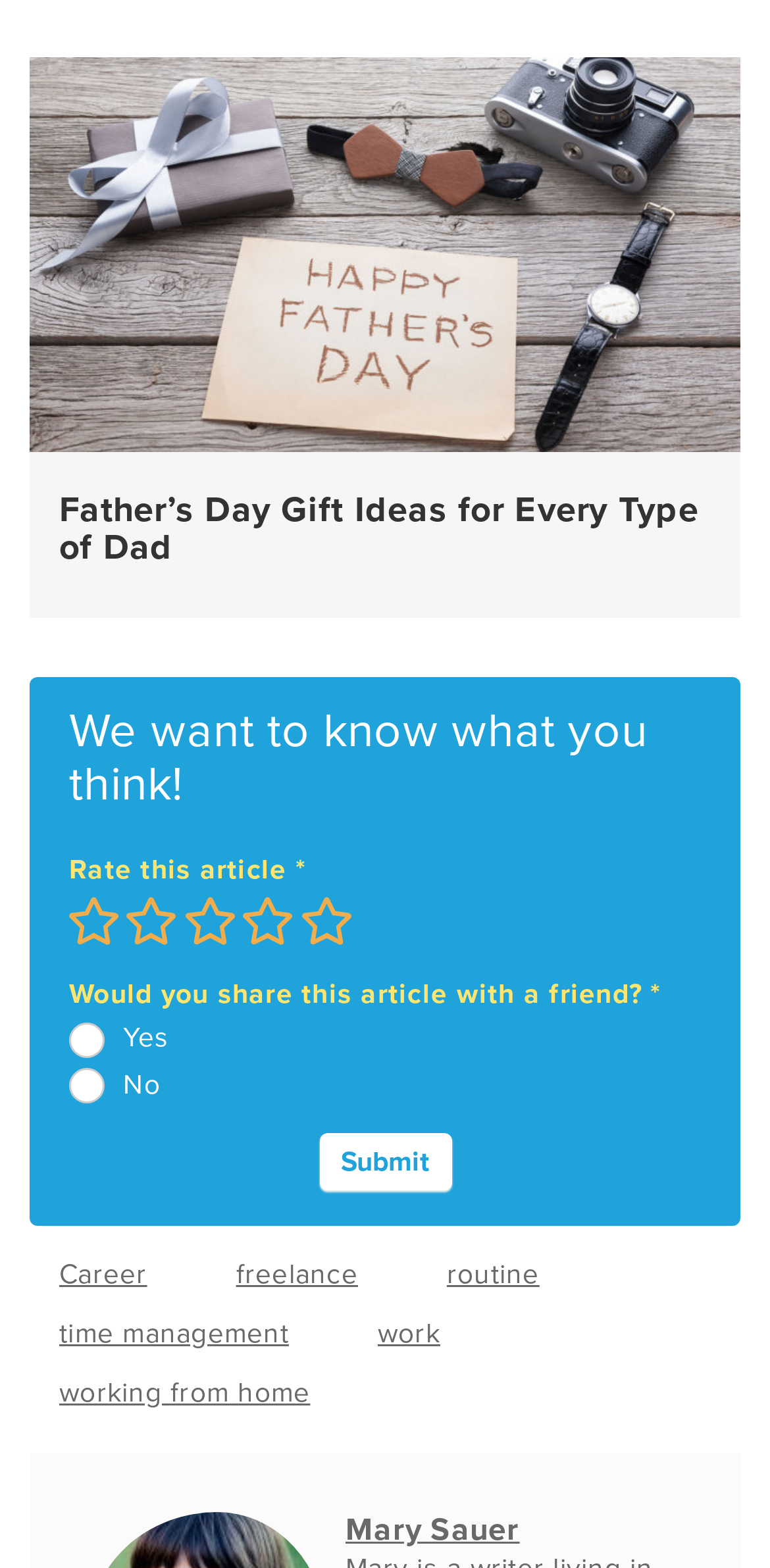What is the title of the article?
Look at the image and respond with a one-word or short phrase answer.

Father’s Day Gift Ideas for Every Type of Dad